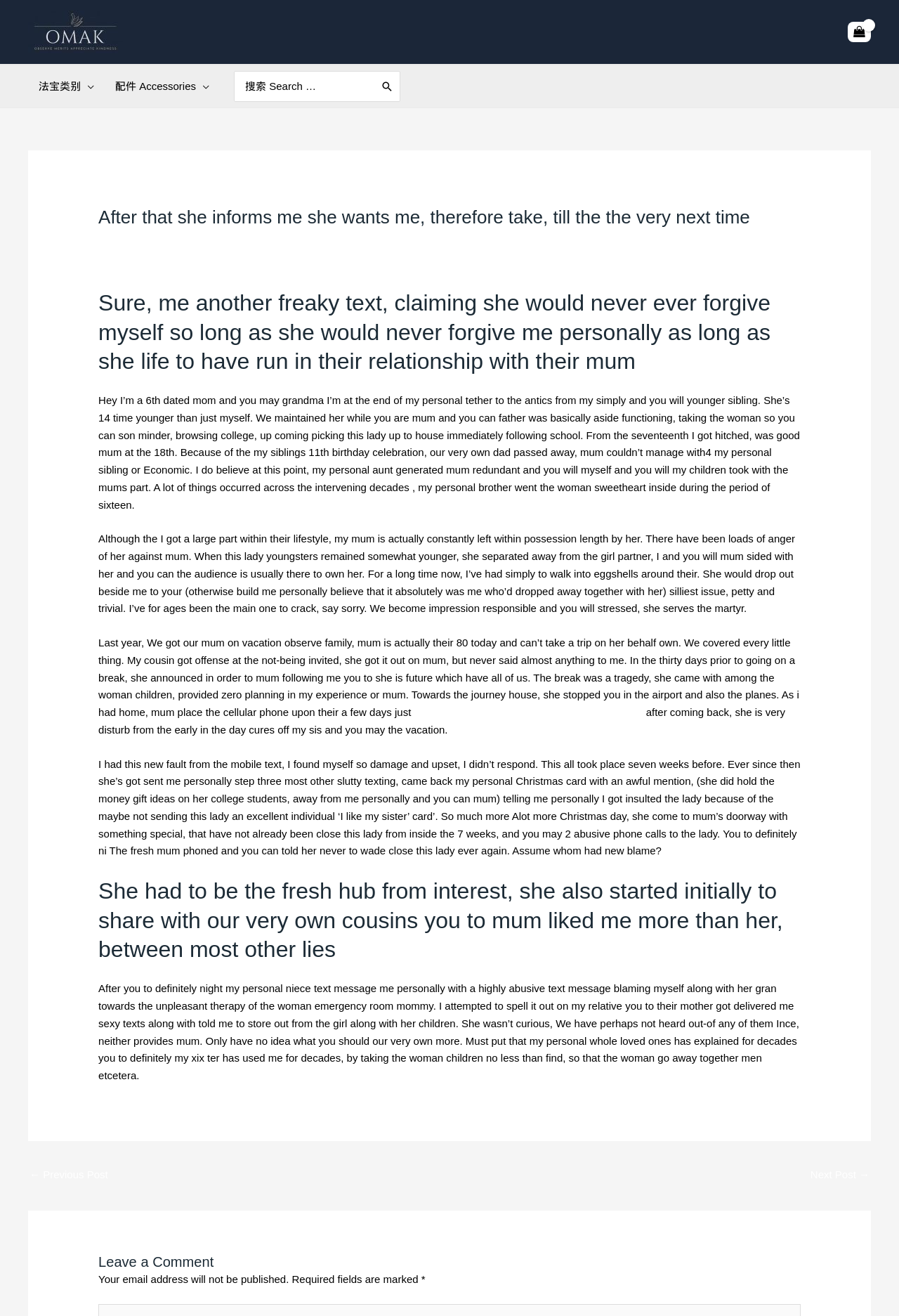Locate the bounding box coordinates for the element described below: "parent_node: Search for: aria-label="Search" value="Search"". The coordinates must be four float values between 0 and 1, formatted as [left, top, right, bottom].

[0.42, 0.054, 0.441, 0.077]